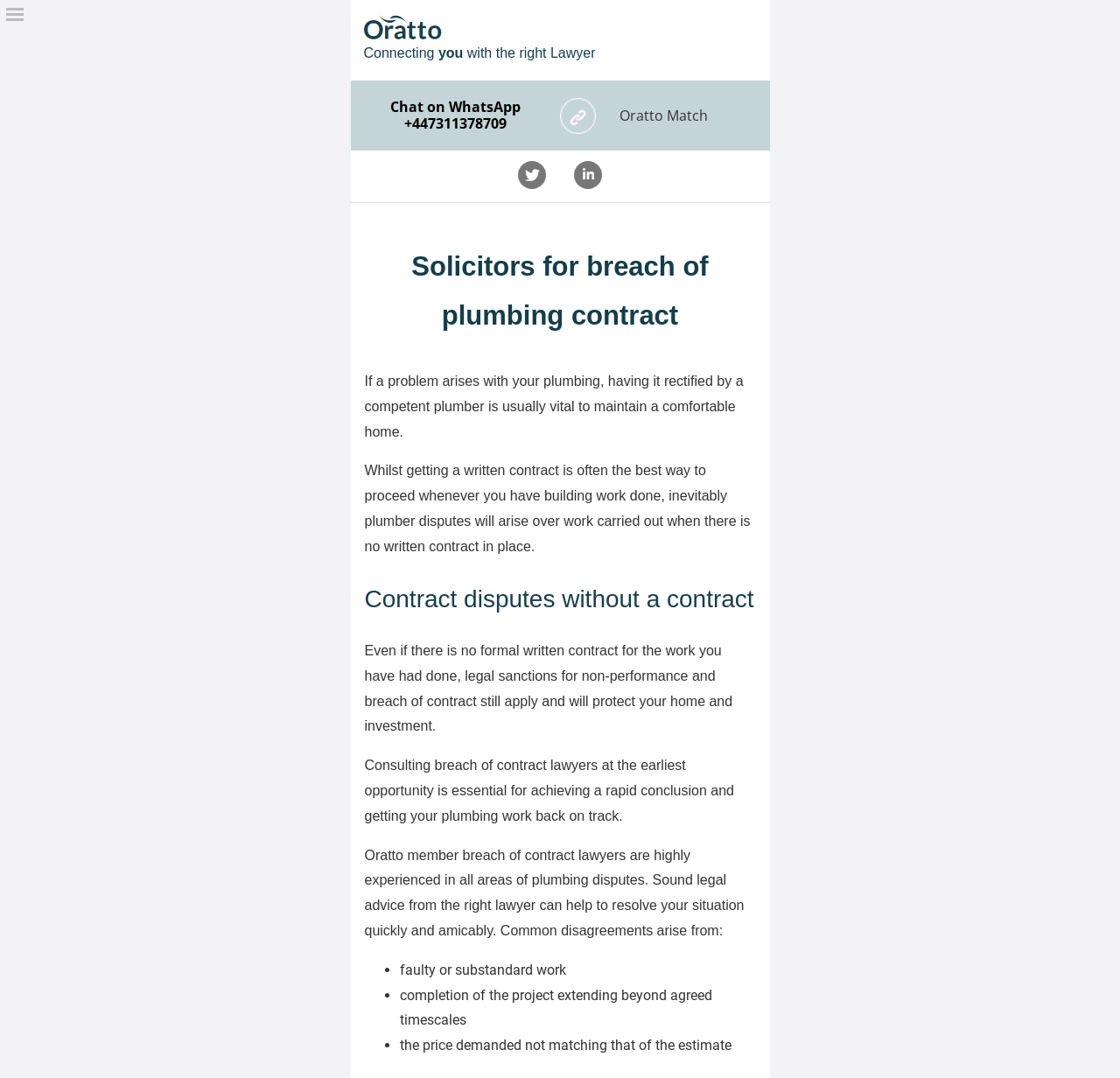What are common disagreements that arise in plumbing disputes?
Please give a well-detailed answer to the question.

According to the webpage, common disagreements that arise in plumbing disputes include faulty or substandard work, completion of the project extending beyond agreed timescales, and the price demanded not matching that of the estimate. These are listed as bullet points in the webpage content.